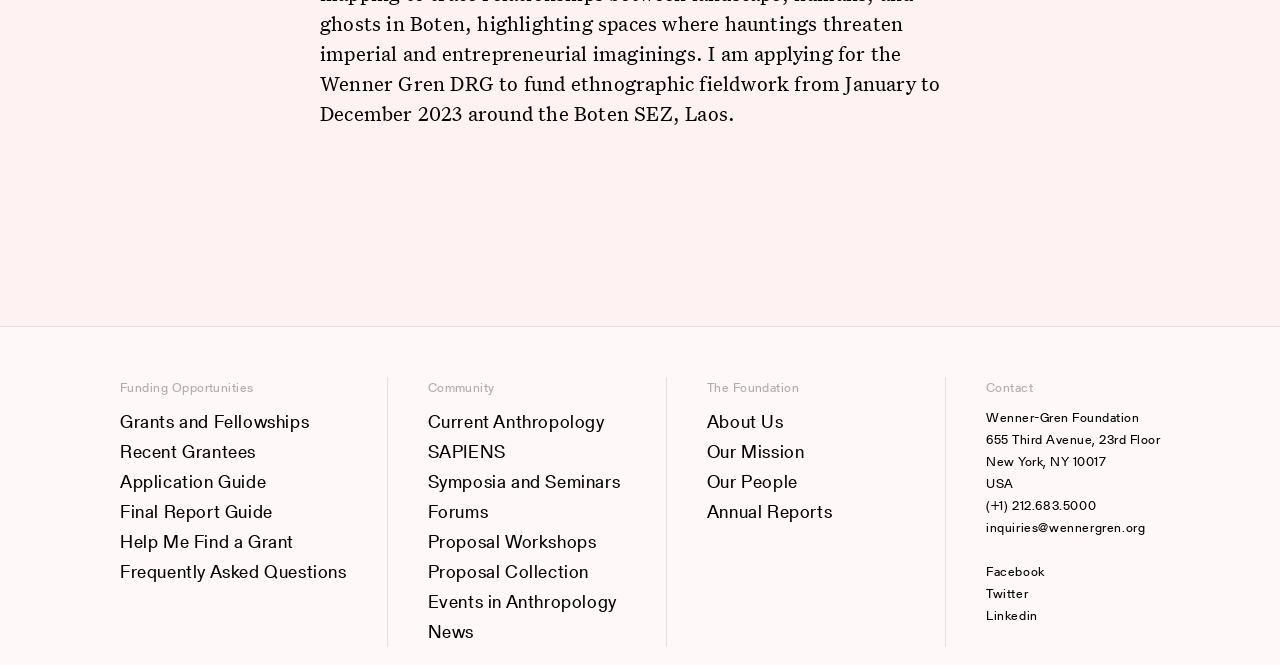Locate the bounding box coordinates of the element you need to click to accomplish the task described by this instruction: "Follow Wenner-Gren Foundation on Twitter".

[0.77, 0.876, 0.906, 0.909]